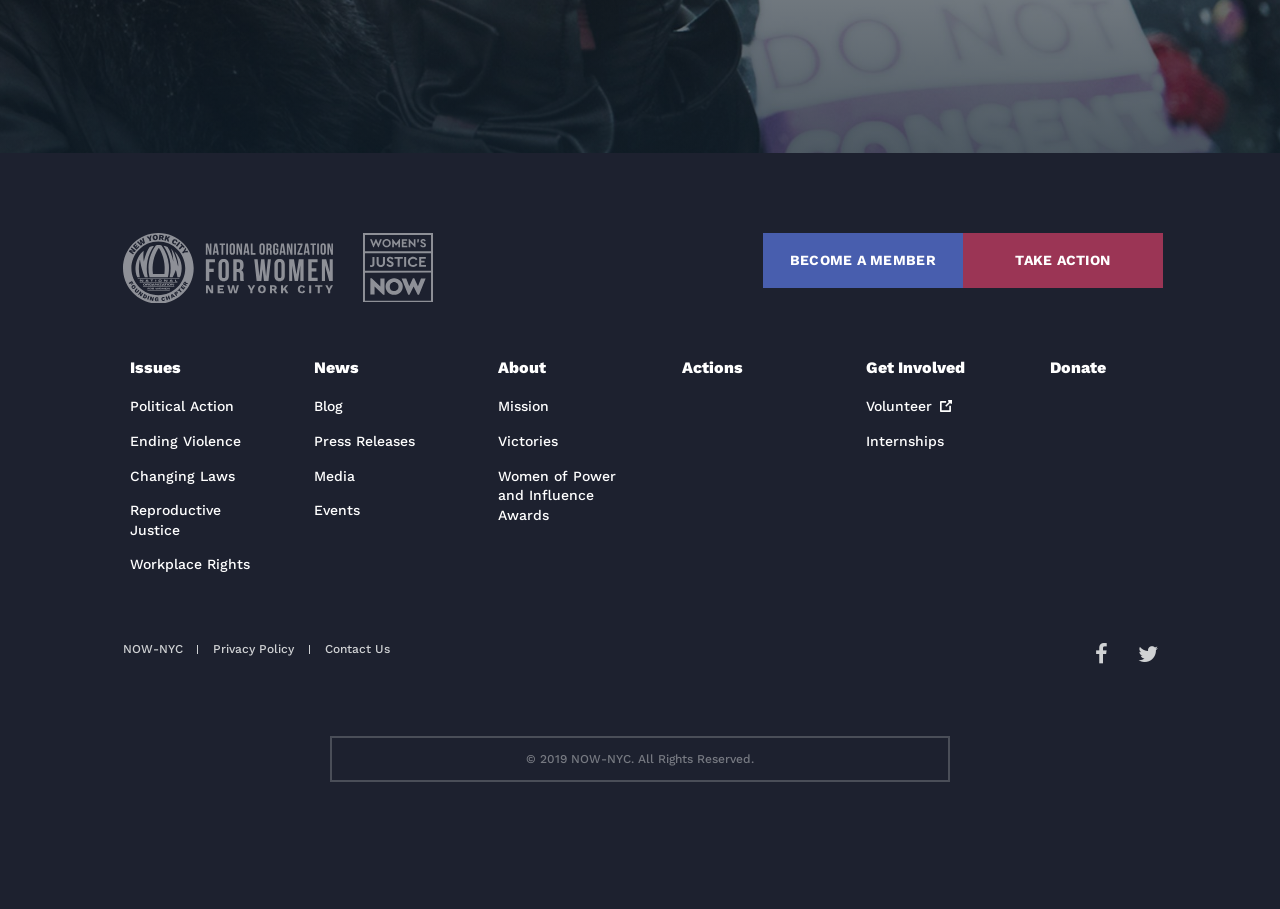What is the slogan of the organization?
Using the image, answer in one word or phrase.

We’re in this together.